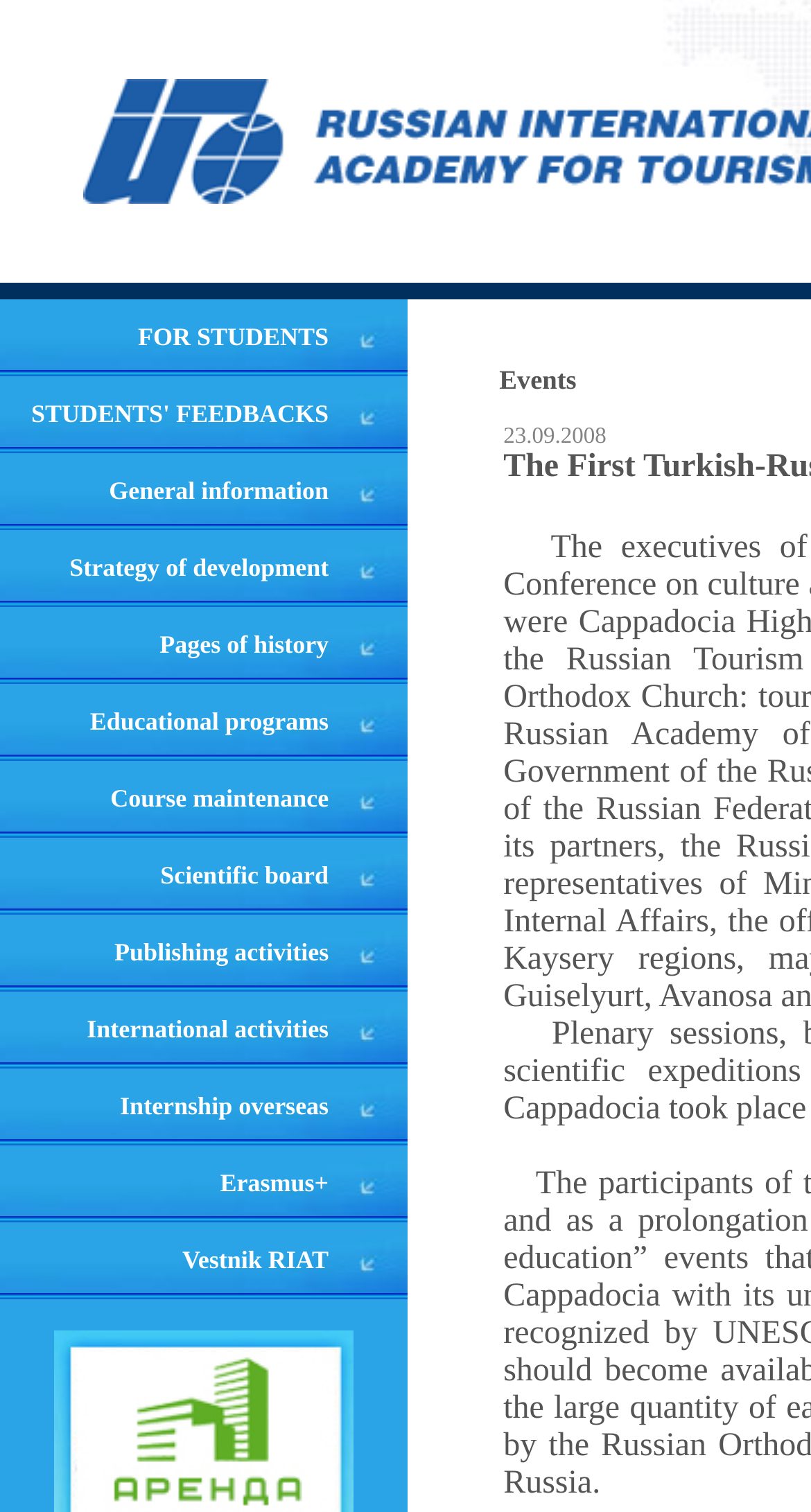Find the bounding box coordinates for the area that must be clicked to perform this action: "Explore educational programs".

[0.111, 0.467, 0.405, 0.487]